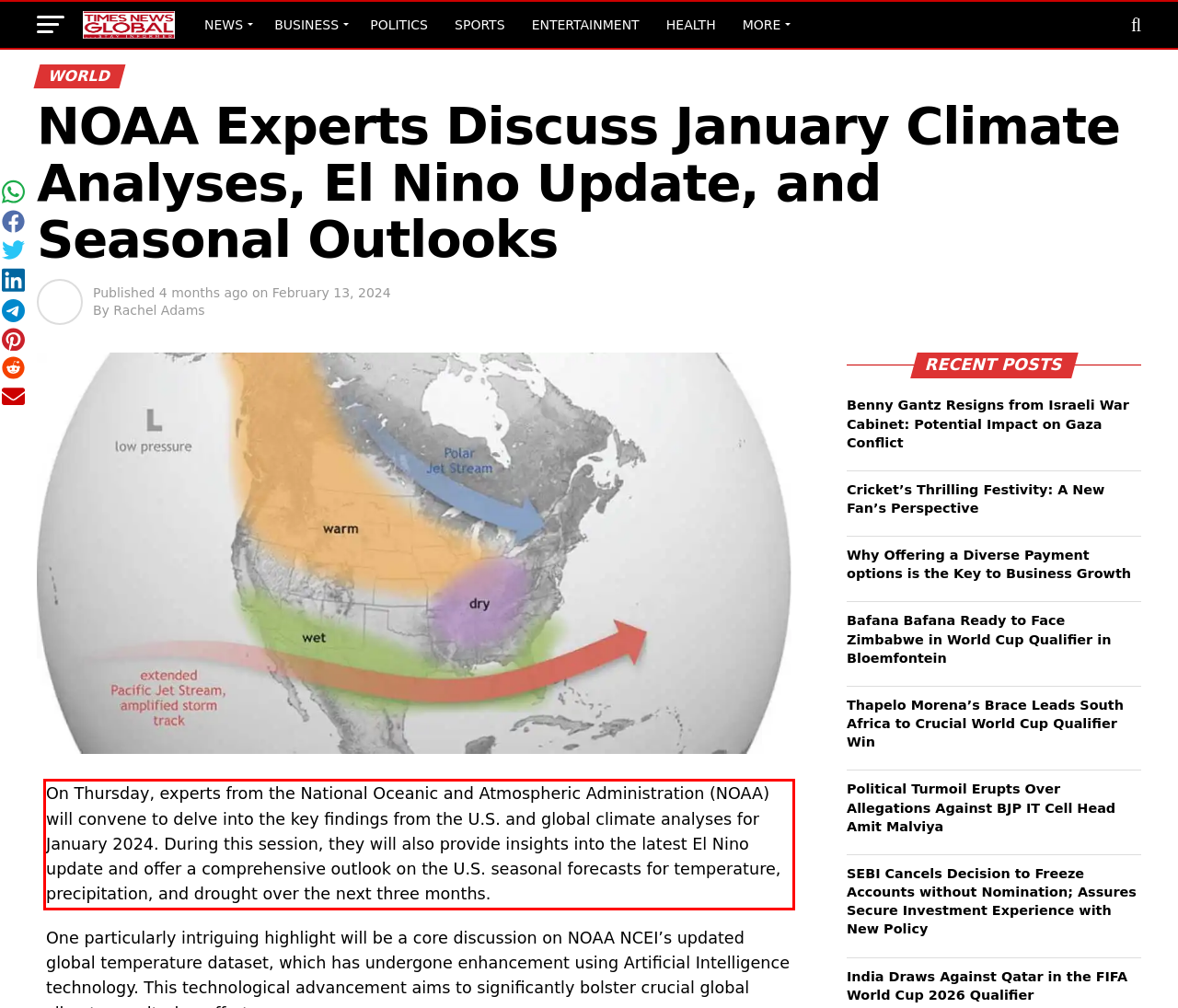Please examine the webpage screenshot and extract the text within the red bounding box using OCR.

On Thursday, experts from the National Oceanic and Atmospheric Administration (NOAA) will convene to delve into the key findings from the U.S. and global climate analyses for January 2024. During this session, they will also provide insights into the latest El Nino update and offer a comprehensive outlook on the U.S. seasonal forecasts for temperature, precipitation, and drought over the next three months.